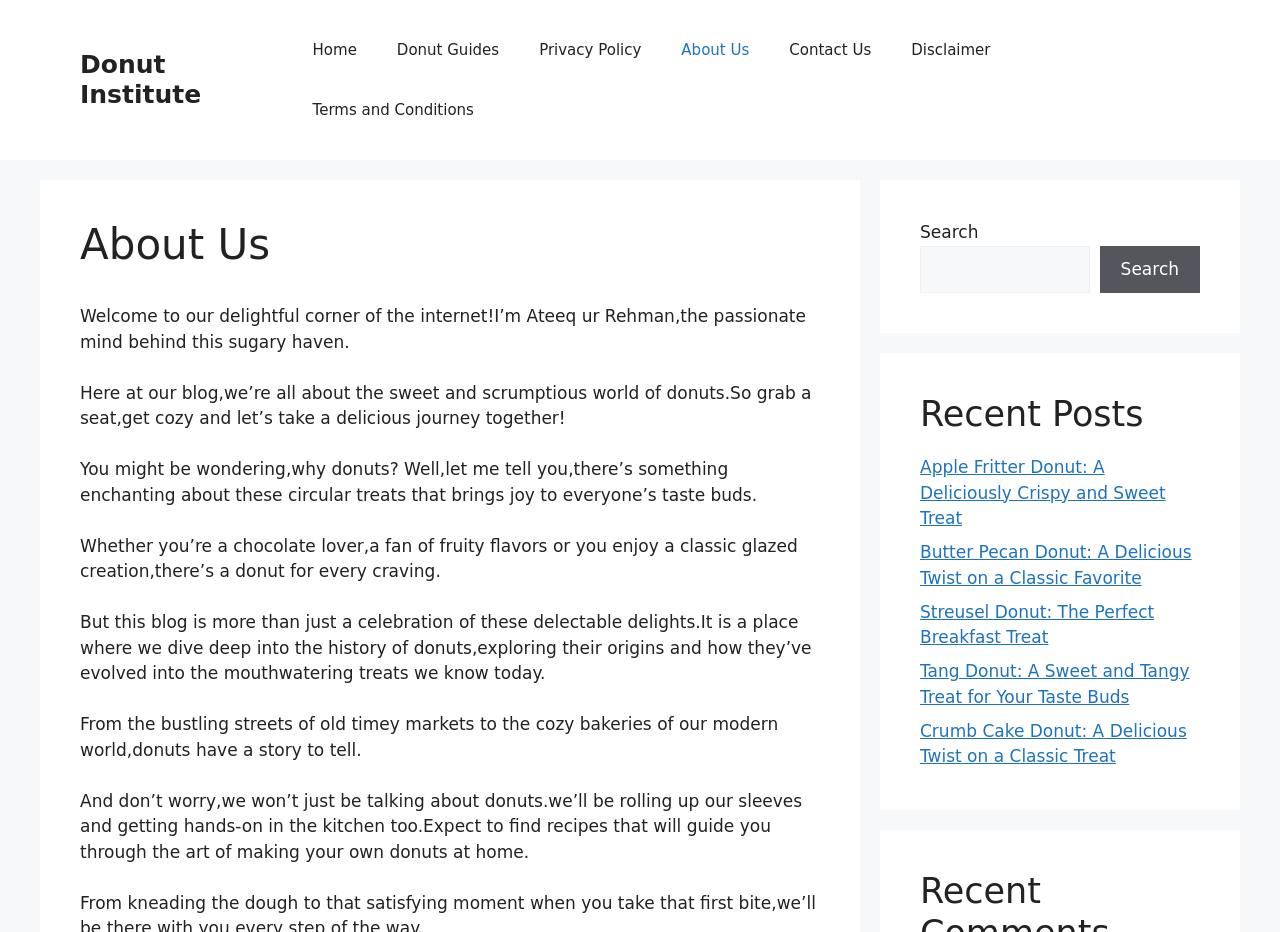What is the purpose of this blog?
Look at the image and respond with a one-word or short-phrase answer.

Celebrate donuts